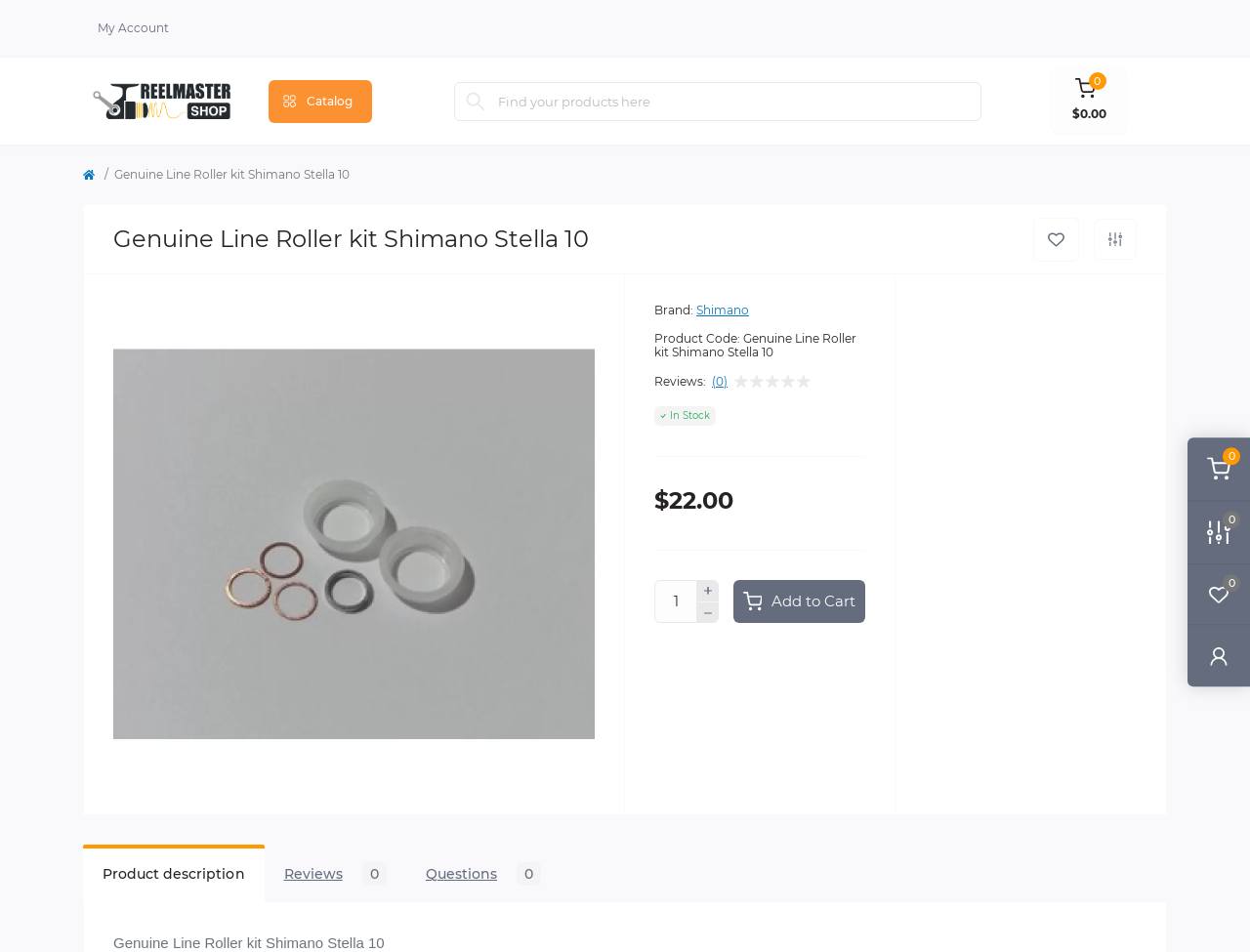Pinpoint the bounding box coordinates of the clickable element needed to complete the instruction: "Add to cart". The coordinates should be provided as four float numbers between 0 and 1: [left, top, right, bottom].

[0.587, 0.61, 0.692, 0.655]